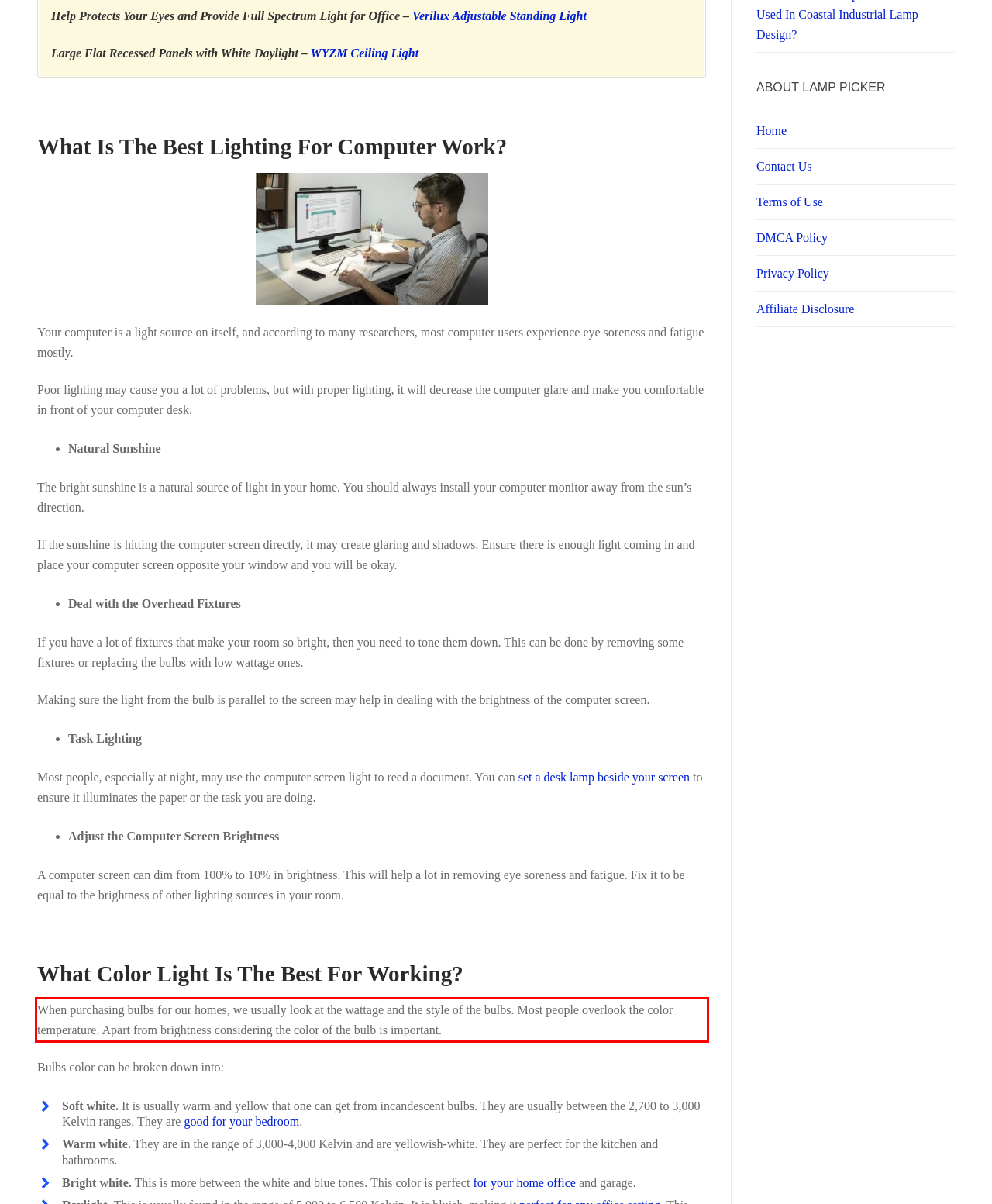Given the screenshot of a webpage, identify the red rectangle bounding box and recognize the text content inside it, generating the extracted text.

When purchasing bulbs for our homes, we usually look at the wattage and the style of the bulbs. Most people overlook the color temperature. Apart from brightness considering the color of the bulb is important.